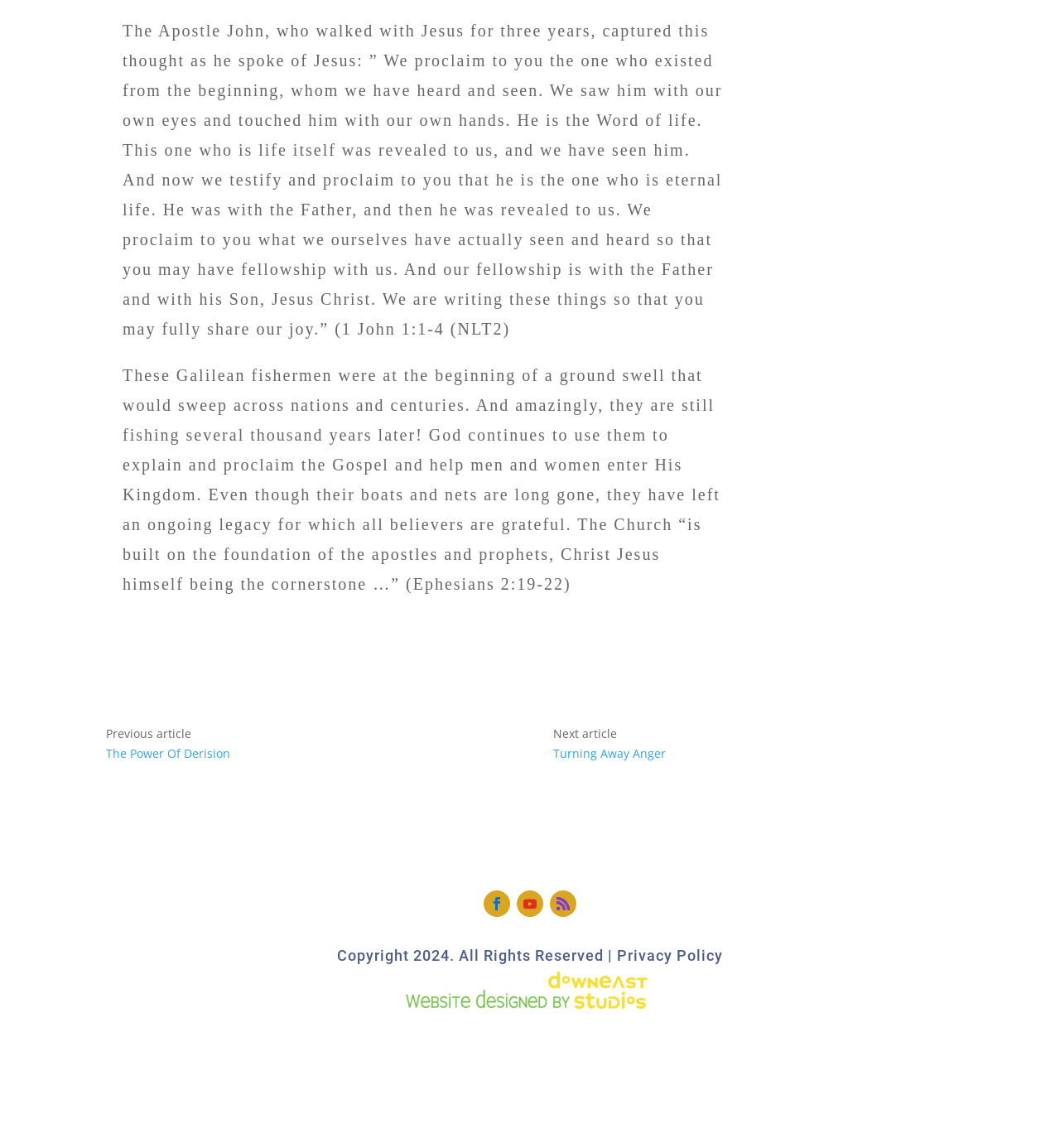What is the year of copyright?
Based on the image, answer the question with a single word or brief phrase.

2024